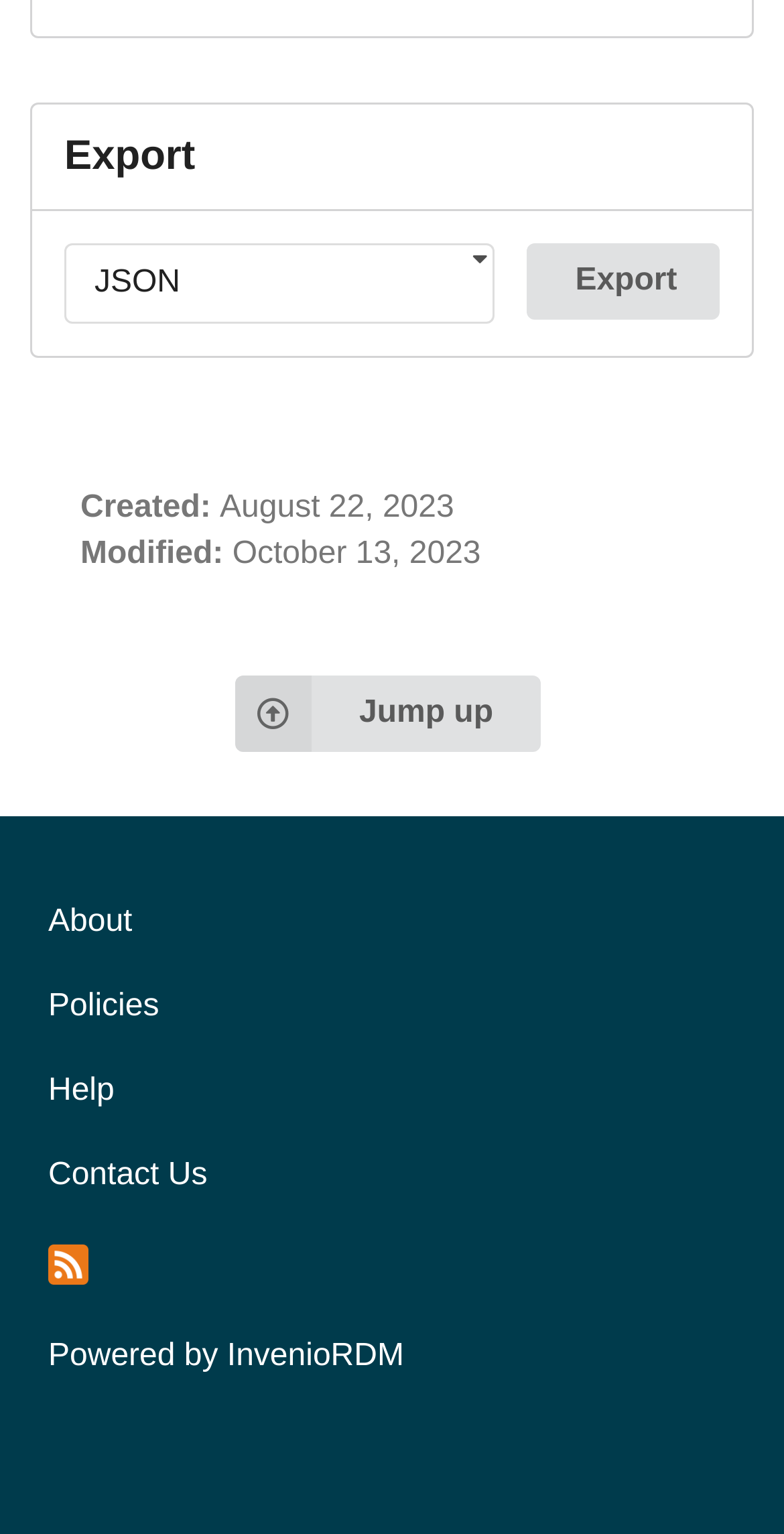Identify the bounding box for the UI element specified in this description: "JSONJSONCSLDataCite JSONDataCite XMLDublin Core XMLMARCXMLBibTeXGeoJSONDCAT". The coordinates must be four float numbers between 0 and 1, formatted as [left, top, right, bottom].

[0.082, 0.159, 0.631, 0.212]